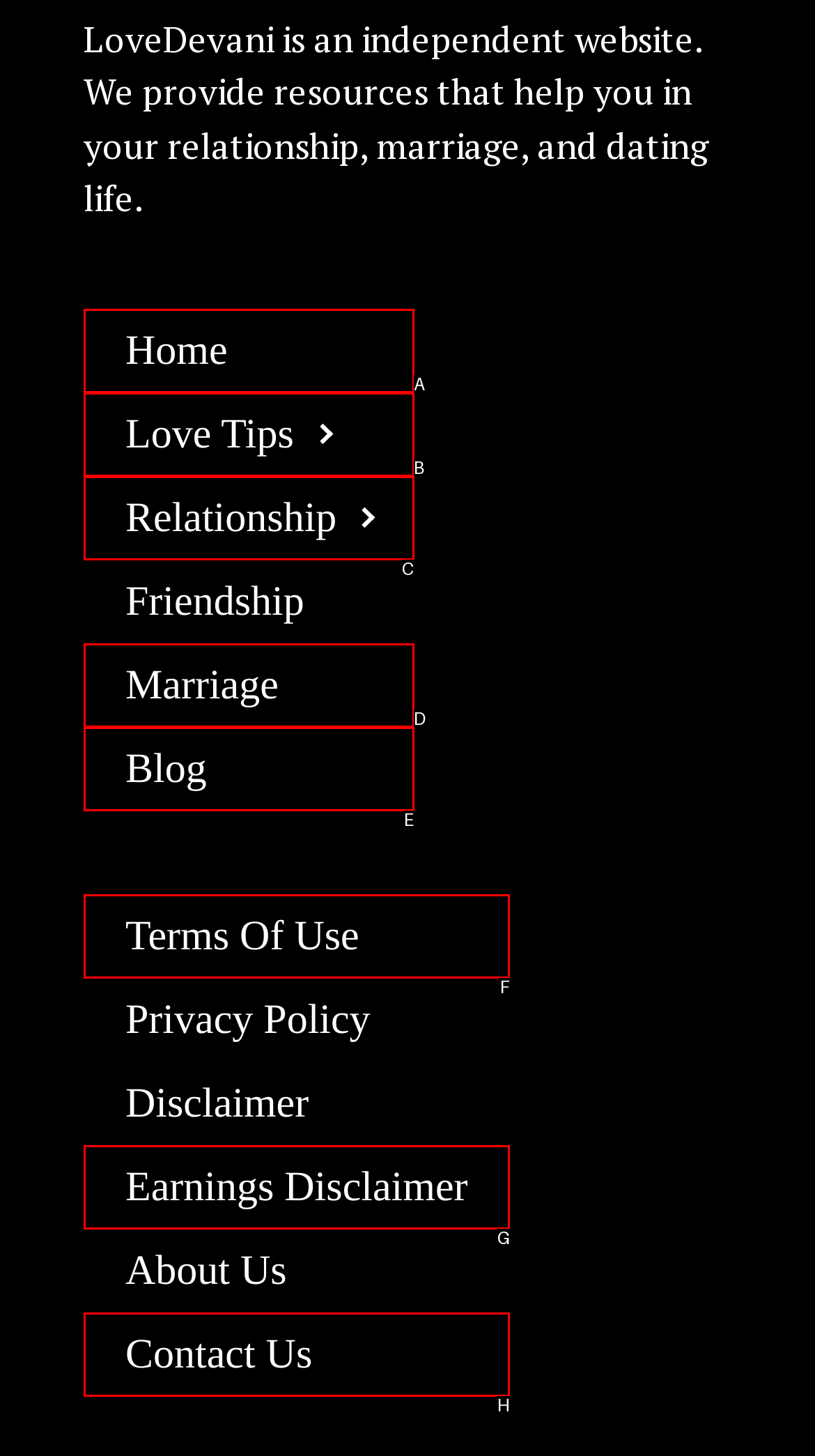Select the correct option based on the description: Terms Of Use
Answer directly with the option’s letter.

F